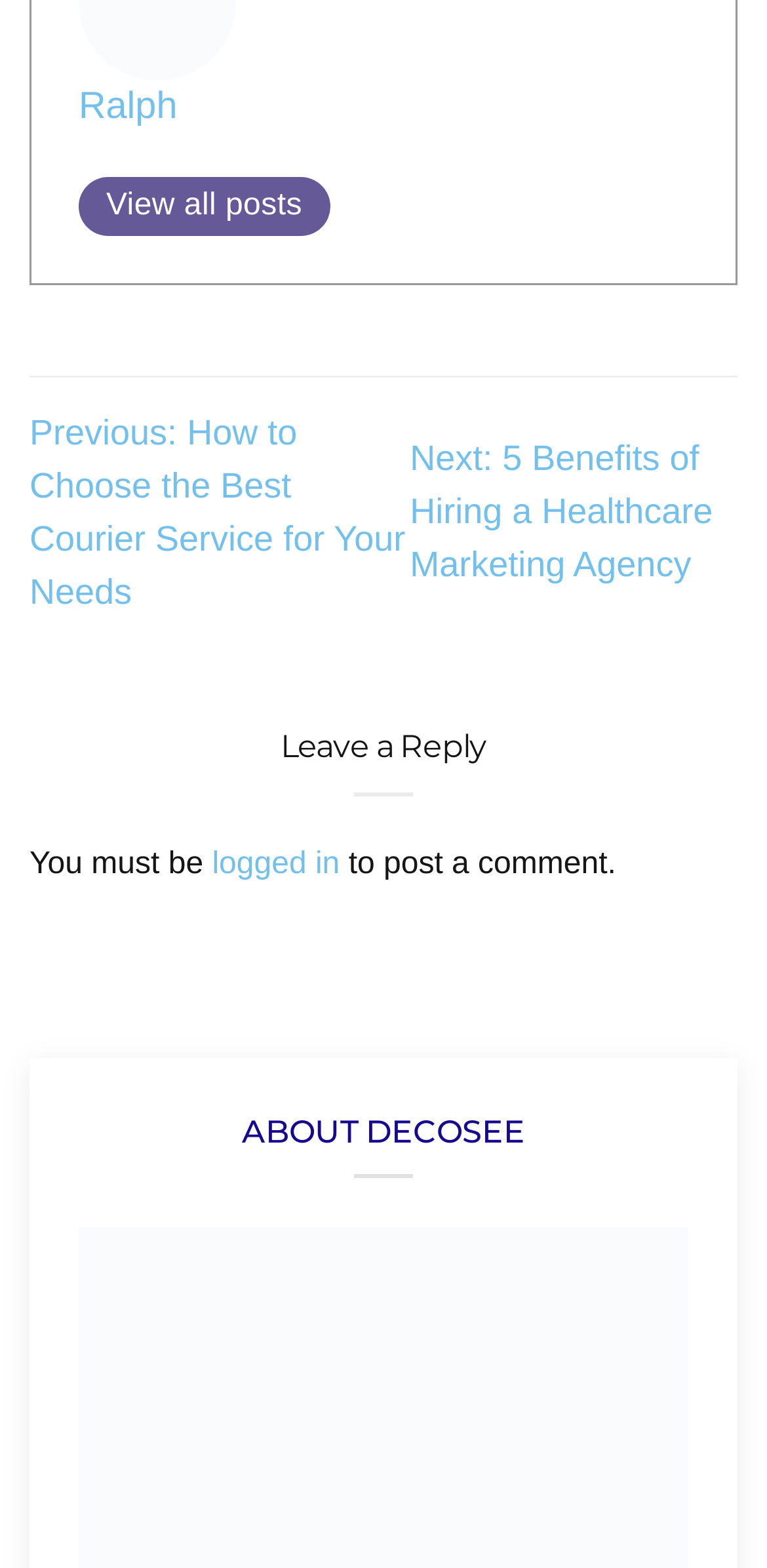From the element description: "logged in", extract the bounding box coordinates of the UI element. The coordinates should be expressed as four float numbers between 0 and 1, in the order [left, top, right, bottom].

[0.276, 0.54, 0.443, 0.561]